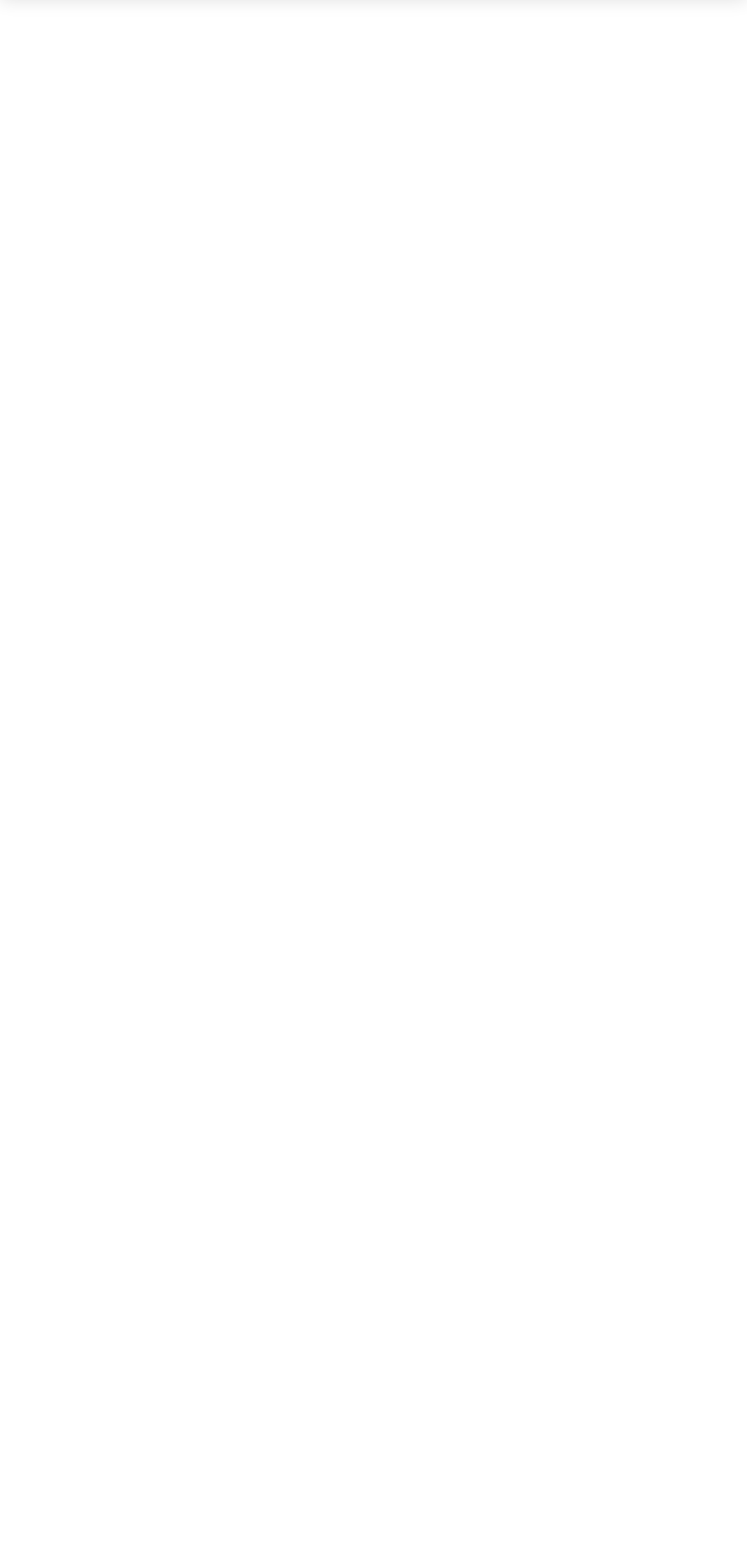Locate the bounding box of the UI element described in the following text: "title="Cleanshelf"".

[0.182, 0.465, 0.31, 0.502]